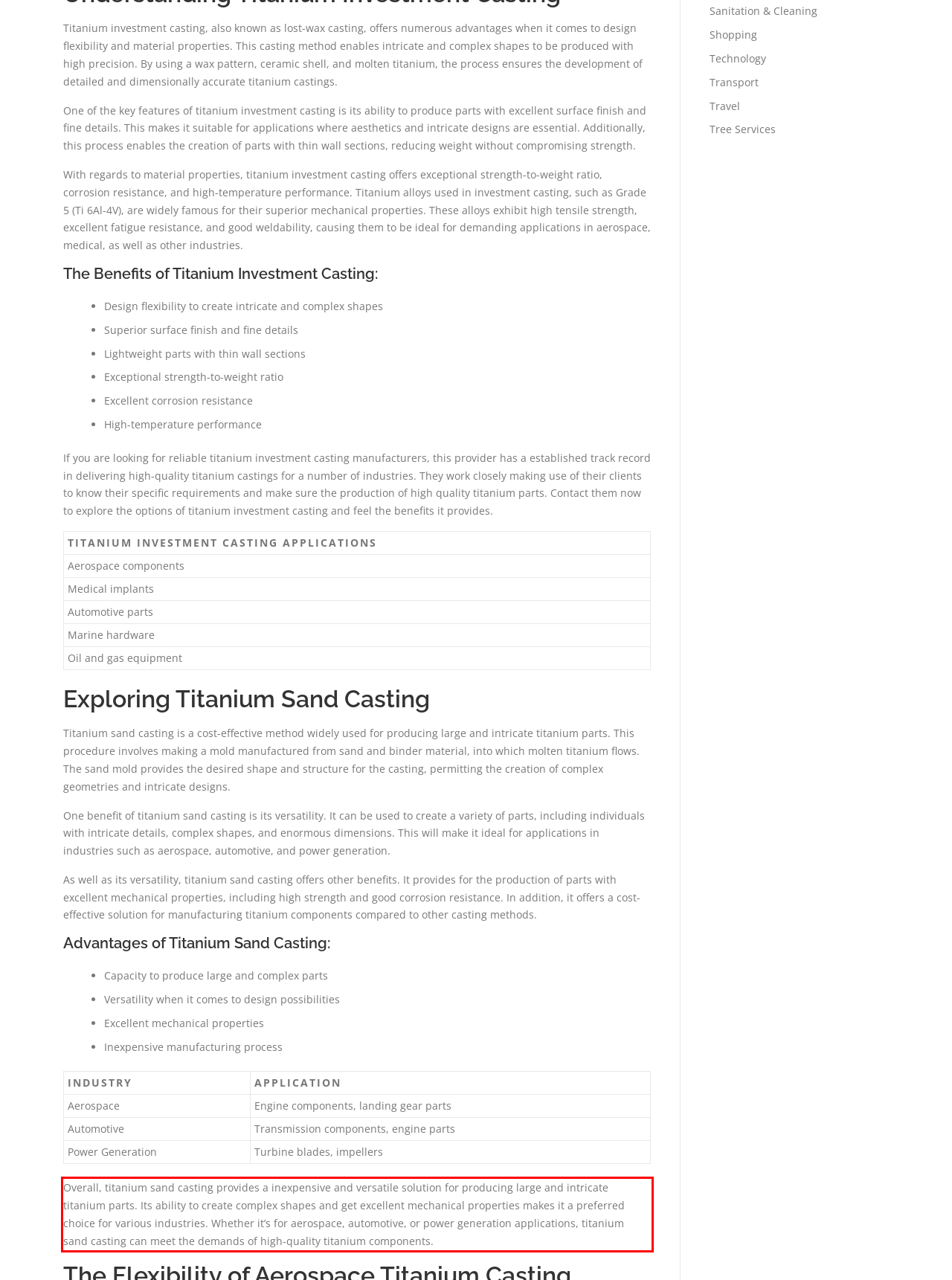Within the provided webpage screenshot, find the red rectangle bounding box and perform OCR to obtain the text content.

Overall, titanium sand casting provides a inexpensive and versatile solution for producing large and intricate titanium parts. Its ability to create complex shapes and get excellent mechanical properties makes it a preferred choice for various industries. Whether it’s for aerospace, automotive, or power generation applications, titanium sand casting can meet the demands of high-quality titanium components.